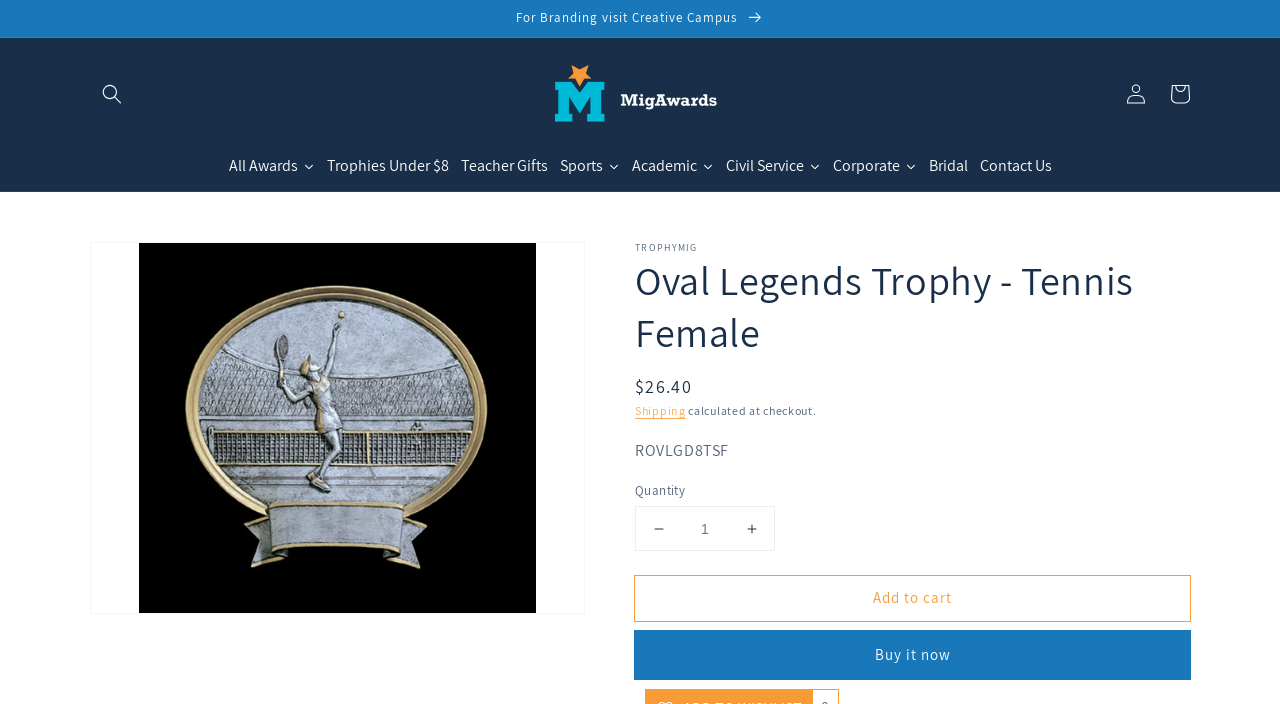From the webpage screenshot, identify the region described by Contact Us. Provide the bounding box coordinates as (top-left x, top-left y, bottom-right x, bottom-right y), with each value being a floating point number between 0 and 1.

[0.761, 0.201, 0.826, 0.272]